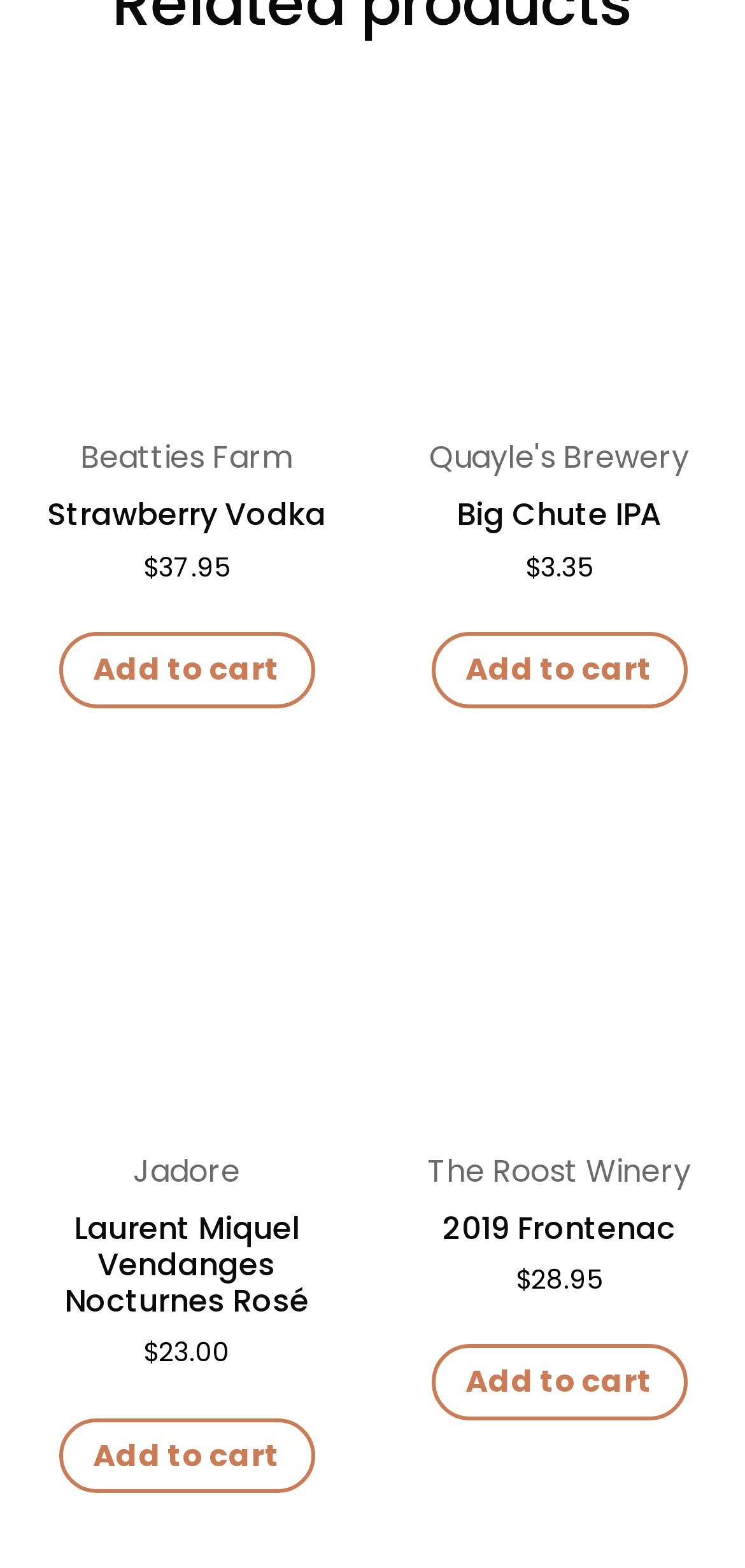What is the price of Big Chute IPA?
Please ensure your answer to the question is detailed and covers all necessary aspects.

I found the price of Big Chute IPA by looking at the StaticText elements next to the heading 'Big Chute IPA'. The price is indicated by the StaticText elements '$' and '3.35'.